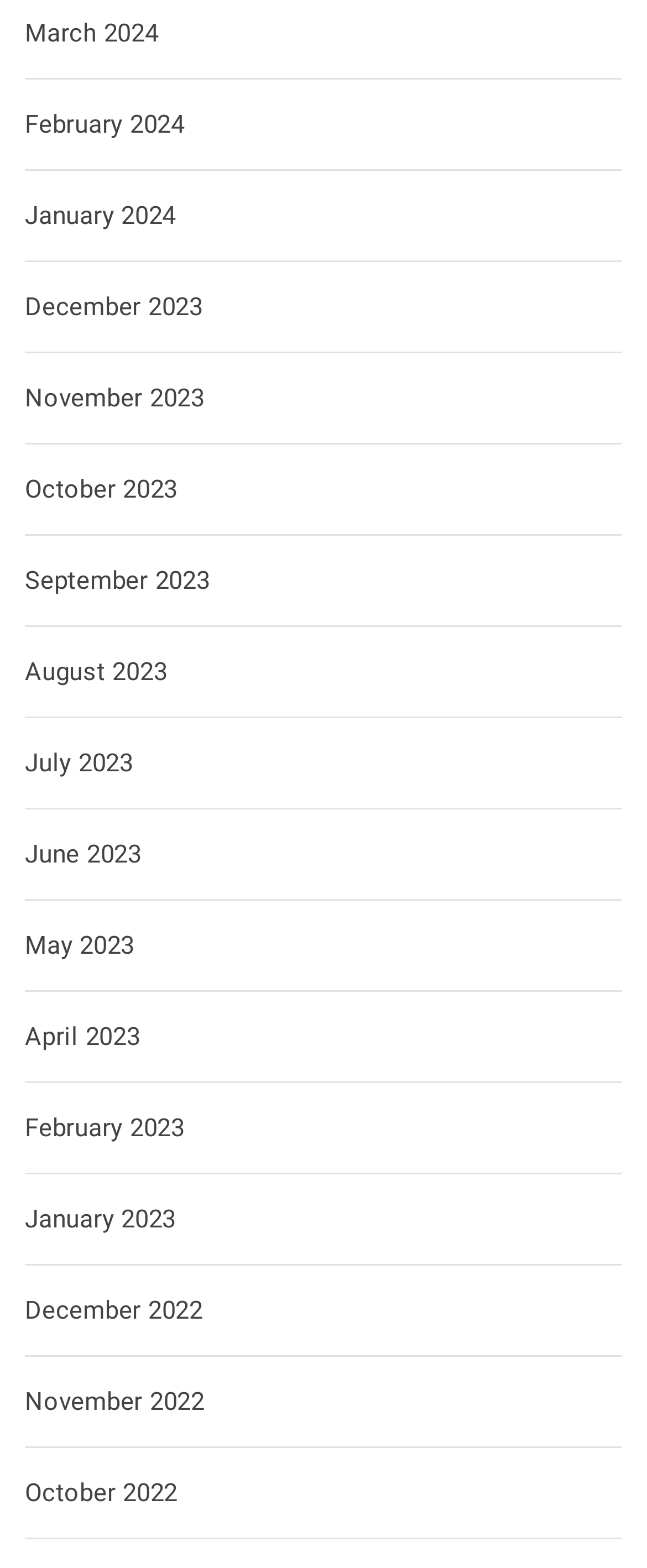Please answer the following question as detailed as possible based on the image: 
What is the common format of the link texts?

By examining the link texts, I found that they all follow a consistent format of 'Month Year', where 'Month' is the name of the month and 'Year' is the year in numeric format.